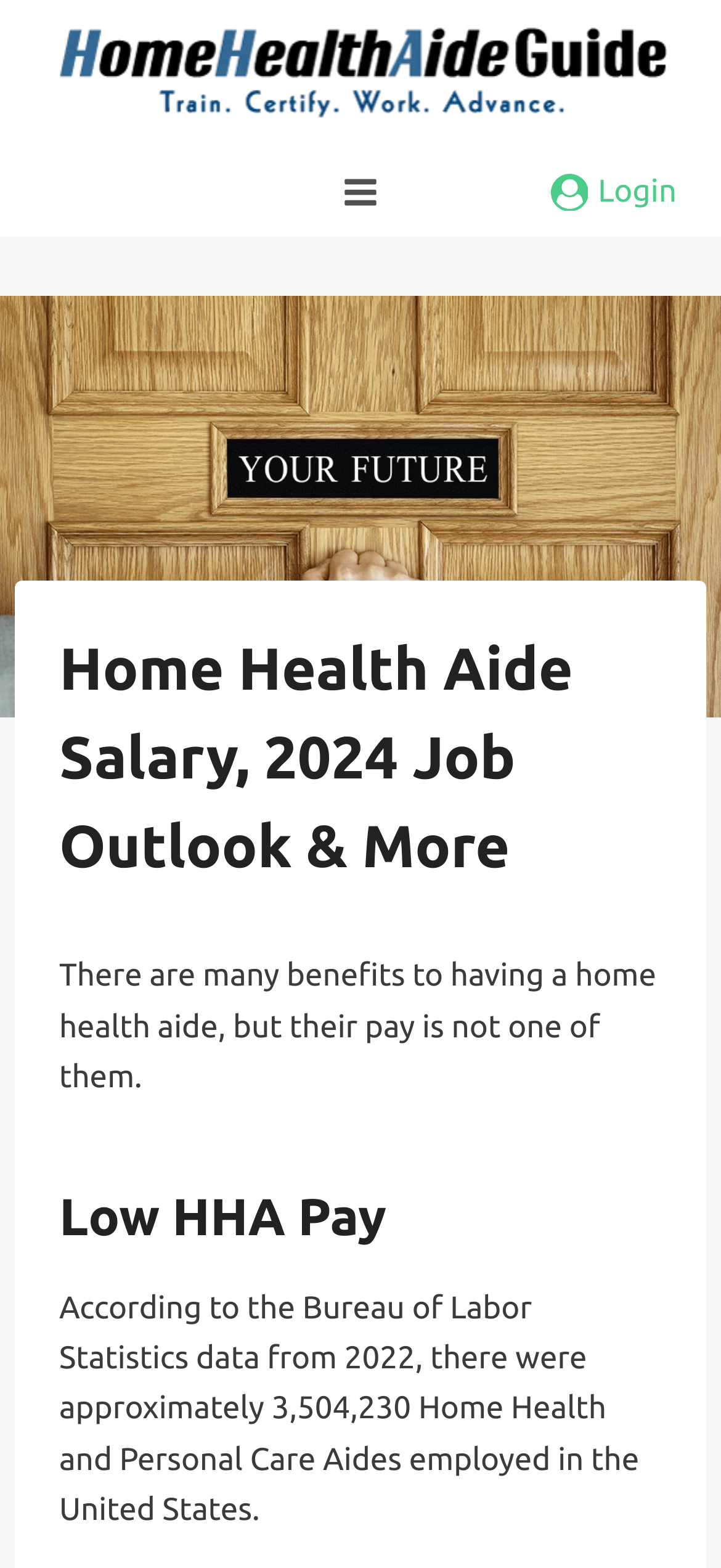Identify the text that serves as the heading for the webpage and generate it.

Home Health Aide Salary, 2024 Job Outlook & More